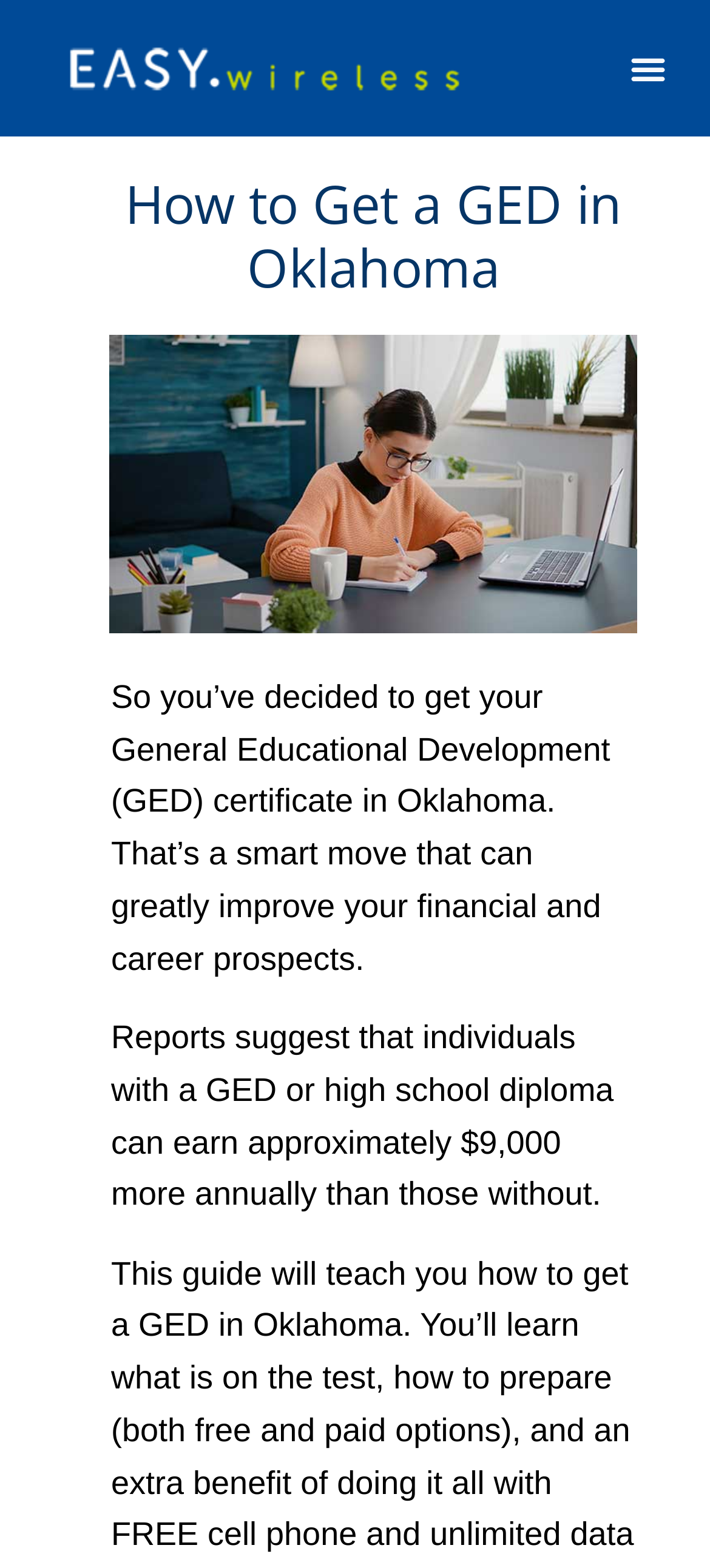Given the webpage screenshot, identify the bounding box of the UI element that matches this description: "Menu".

[0.873, 0.026, 0.95, 0.061]